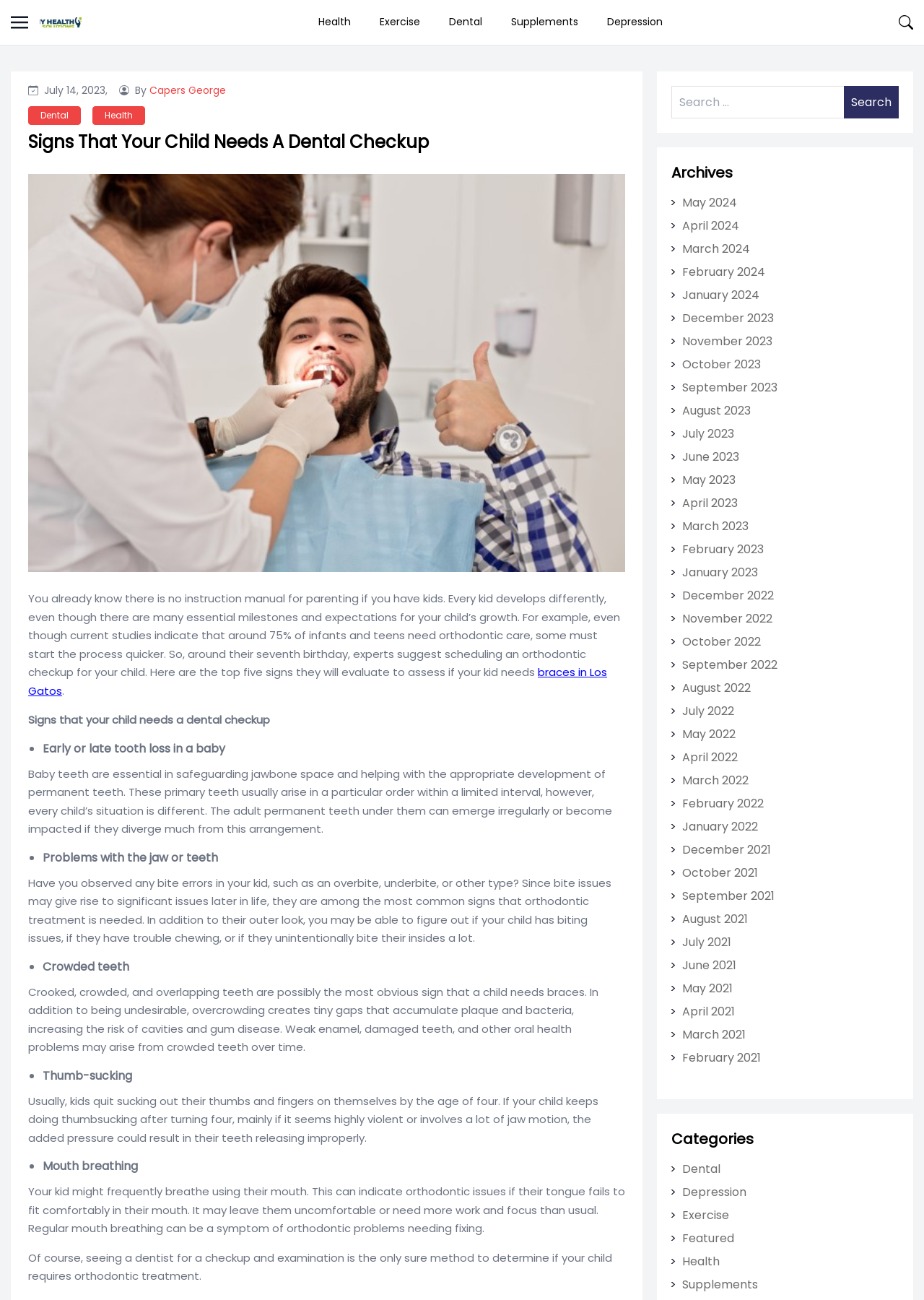Please provide a detailed answer to the question below by examining the image:
What are the signs that a child needs a dental checkup?

The article lists five signs that a child needs a dental checkup, which are early or late tooth loss in a baby, problems with the jaw or teeth, crowded teeth, thumb-sucking, and mouth breathing.